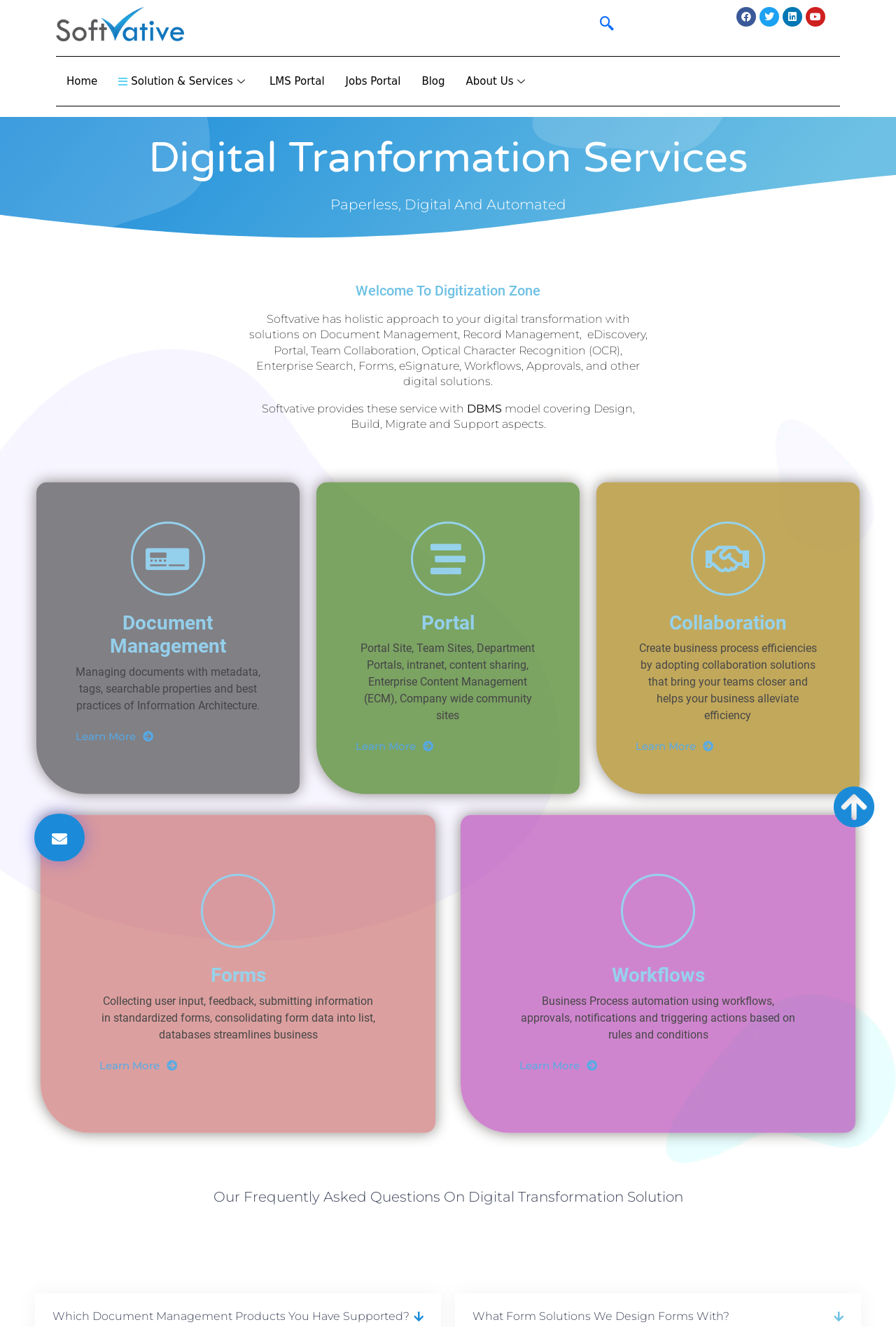Please indicate the bounding box coordinates of the element's region to be clicked to achieve the instruction: "Click on the Forms link". Provide the coordinates as four float numbers between 0 and 1, i.e., [left, top, right, bottom].

[0.235, 0.726, 0.296, 0.743]